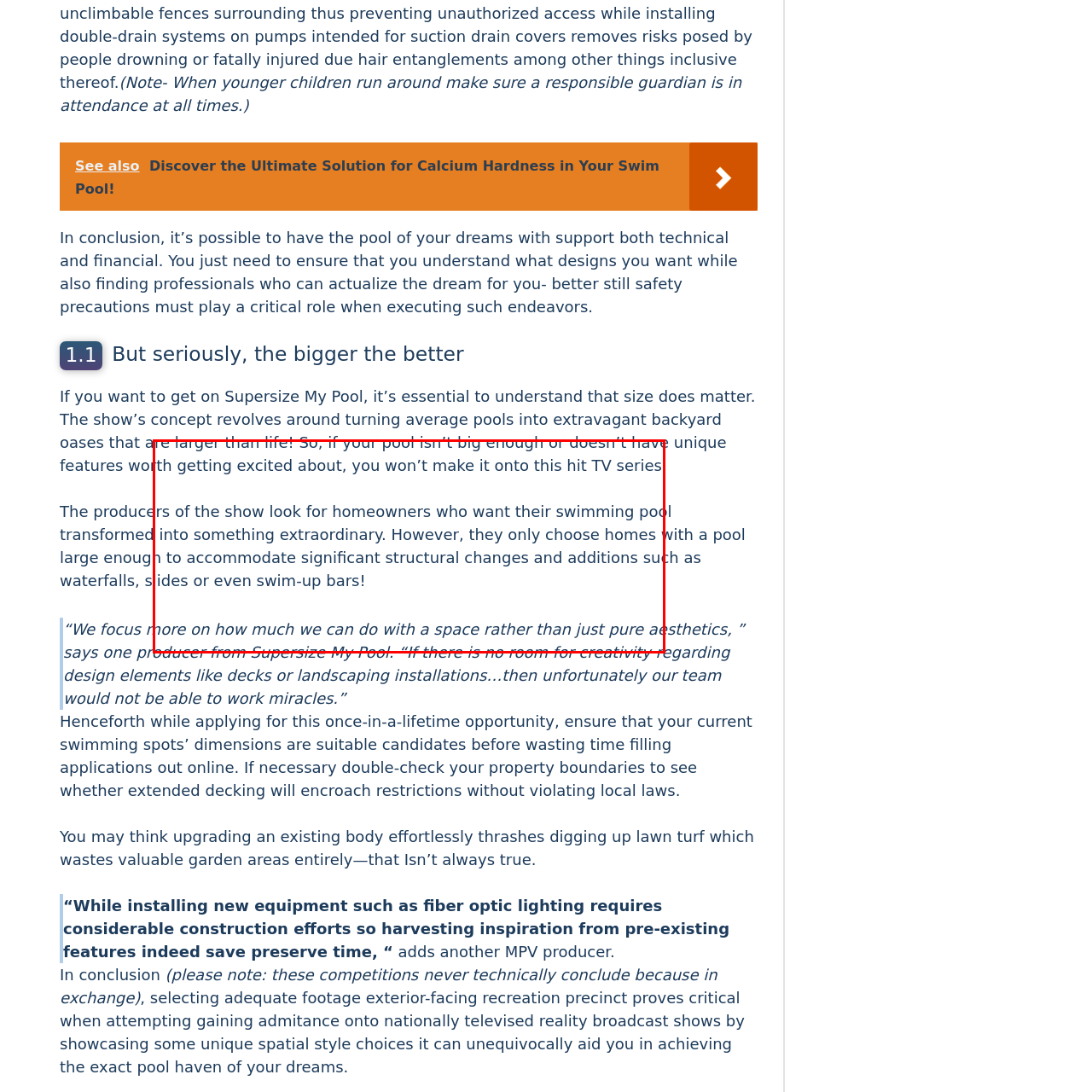Check the image highlighted by the red rectangle and provide a single word or phrase for the question:
What should homeowners consider for making their pool spaces stand out?

Substantial modifications